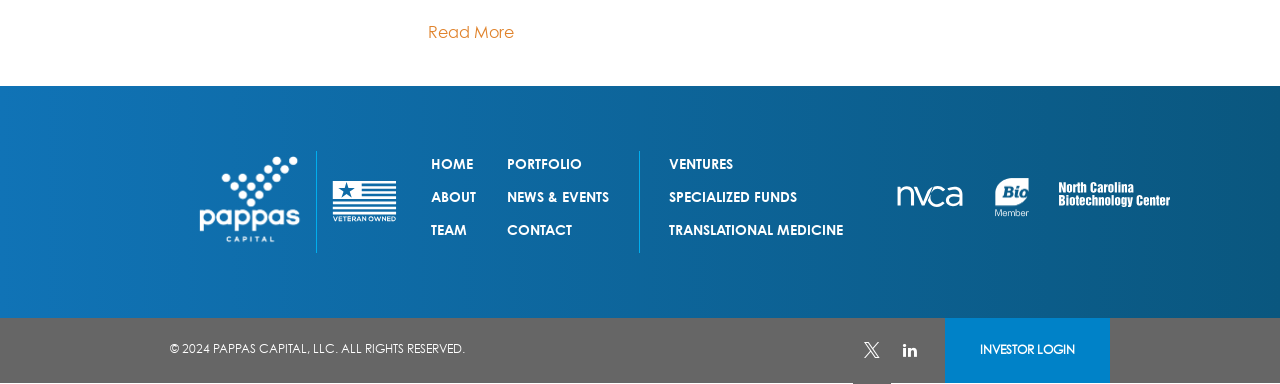How many social media links are there?
Identify the answer in the screenshot and reply with a single word or phrase.

2